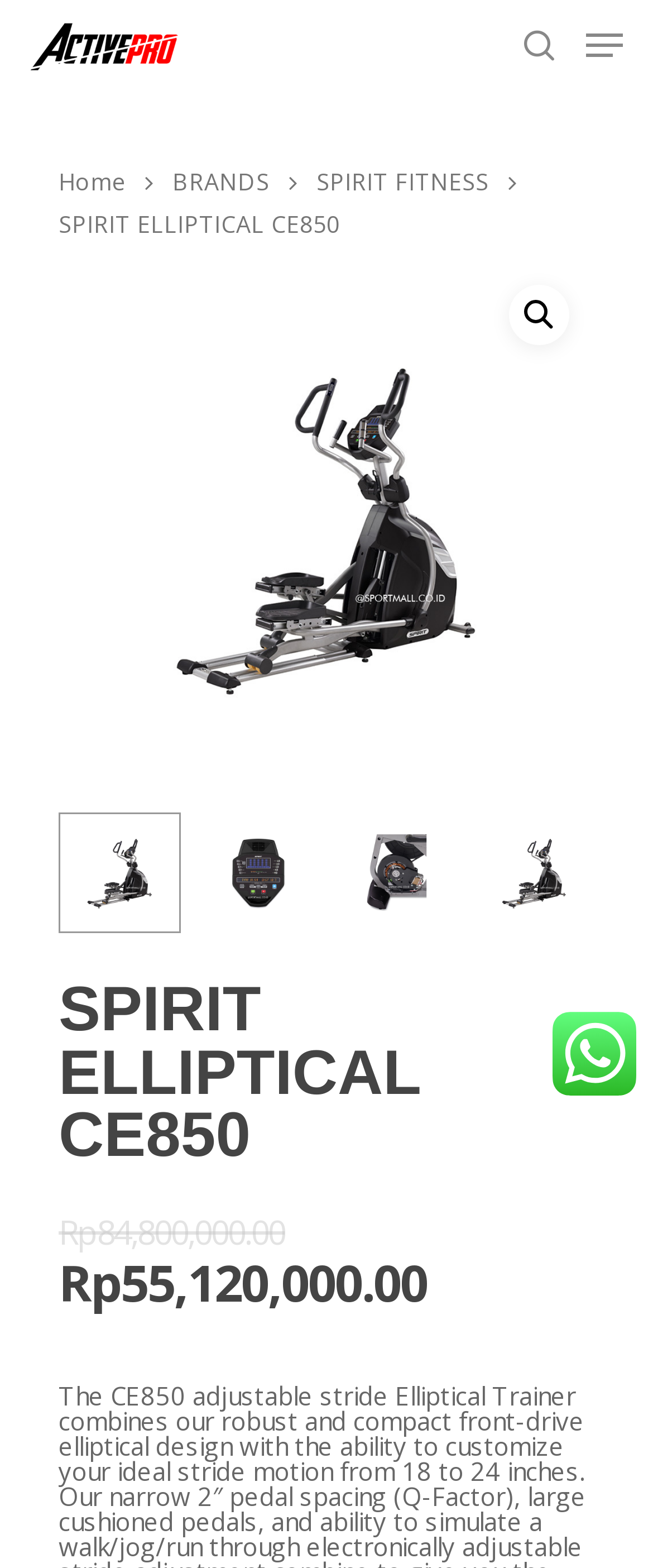Utilize the details in the image to thoroughly answer the following question: What is the price of the elliptical trainer?

The price of the elliptical trainer can be found in the static text element on the webpage, which is 'Rp 55,120,000.00'. This element is located below the heading element and is likely to be the price of the product.